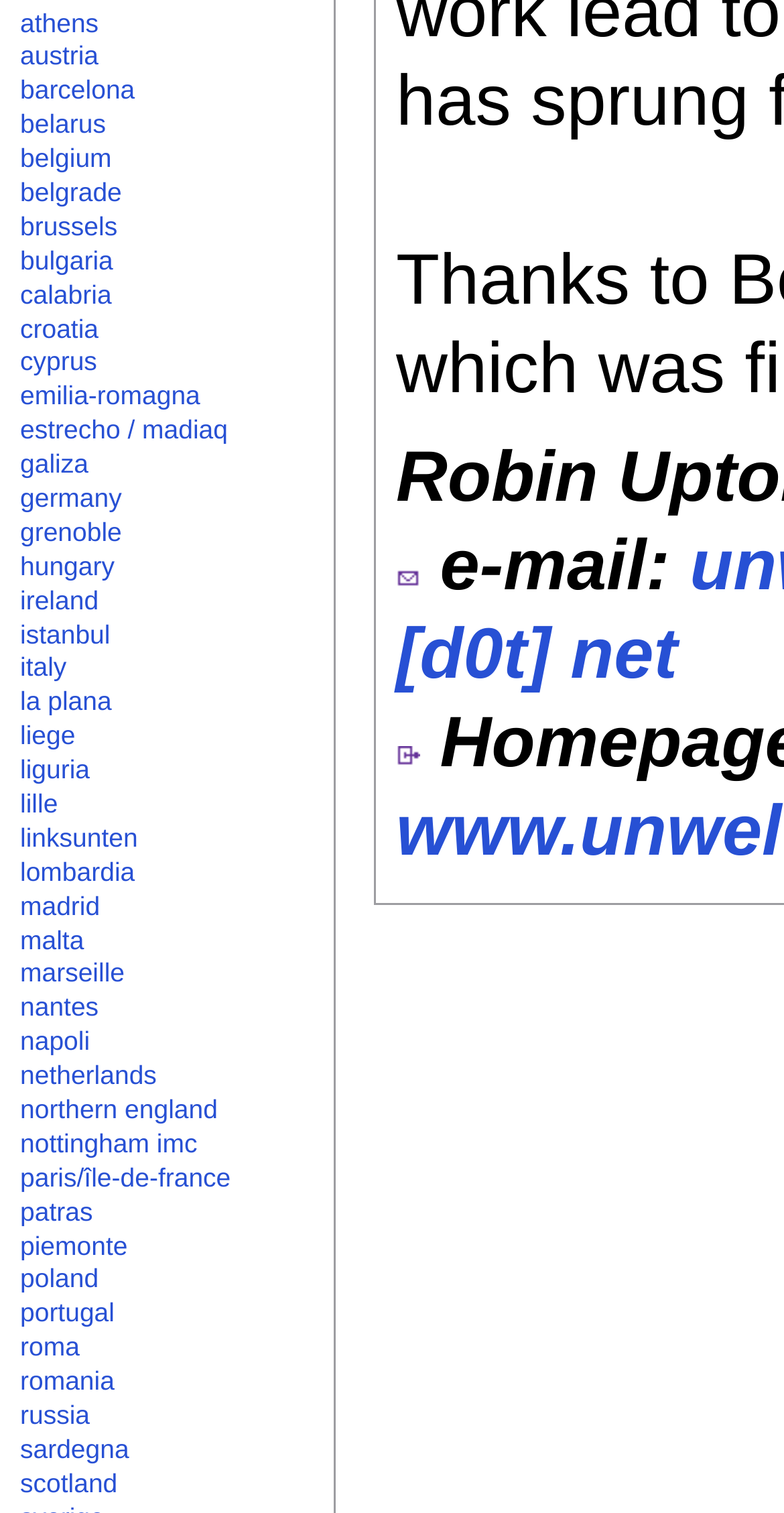Is there a text field for email on the webpage?
Please answer the question with a detailed response using the information from the screenshot.

I found a StaticText element with the text 'e-mail:' and a bounding box coordinate of [0.561, 0.347, 0.854, 0.4]. This suggests that there is a text field for email on the webpage.